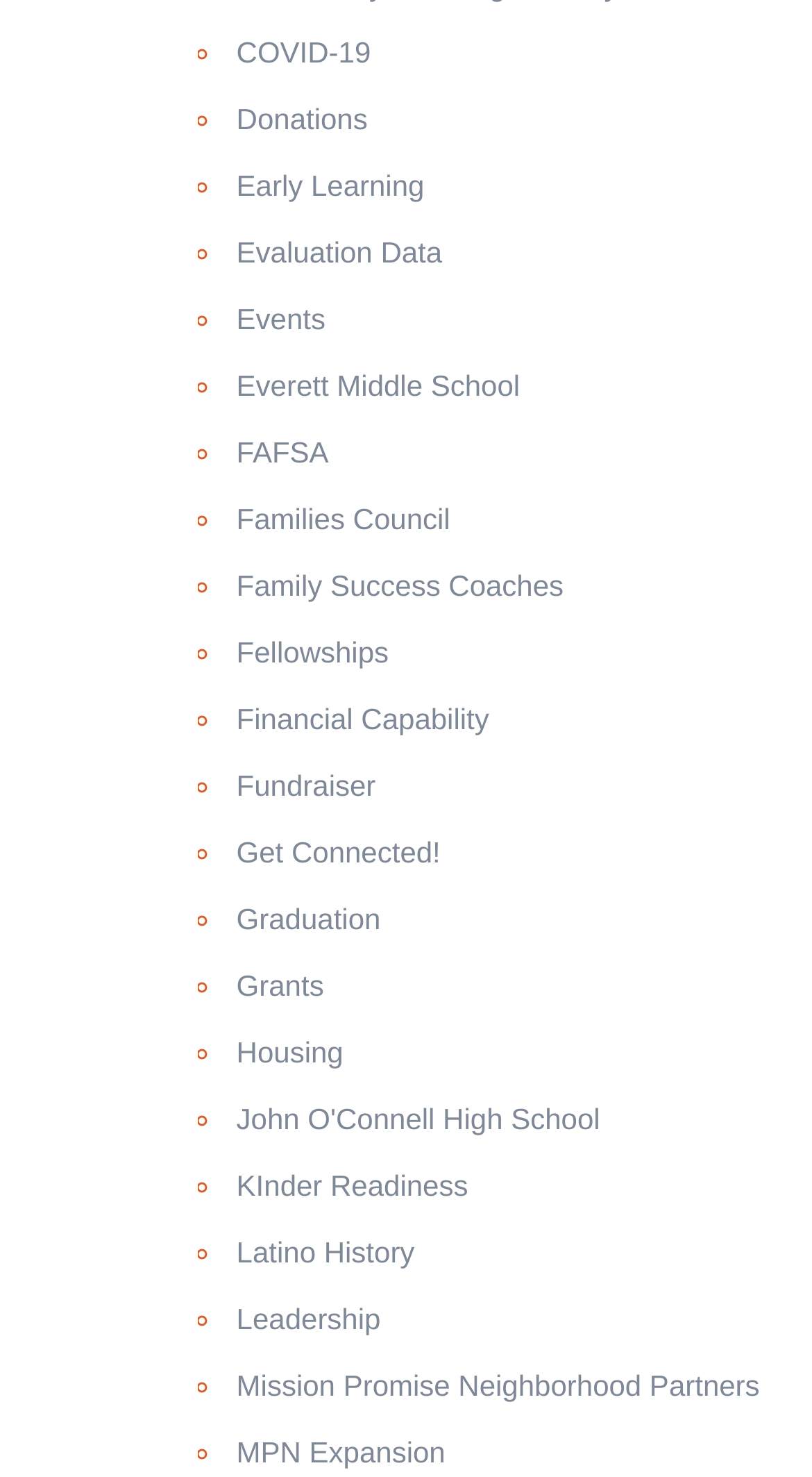Locate the bounding box coordinates of the element I should click to achieve the following instruction: "Click on COVID-19".

[0.291, 0.025, 0.457, 0.047]